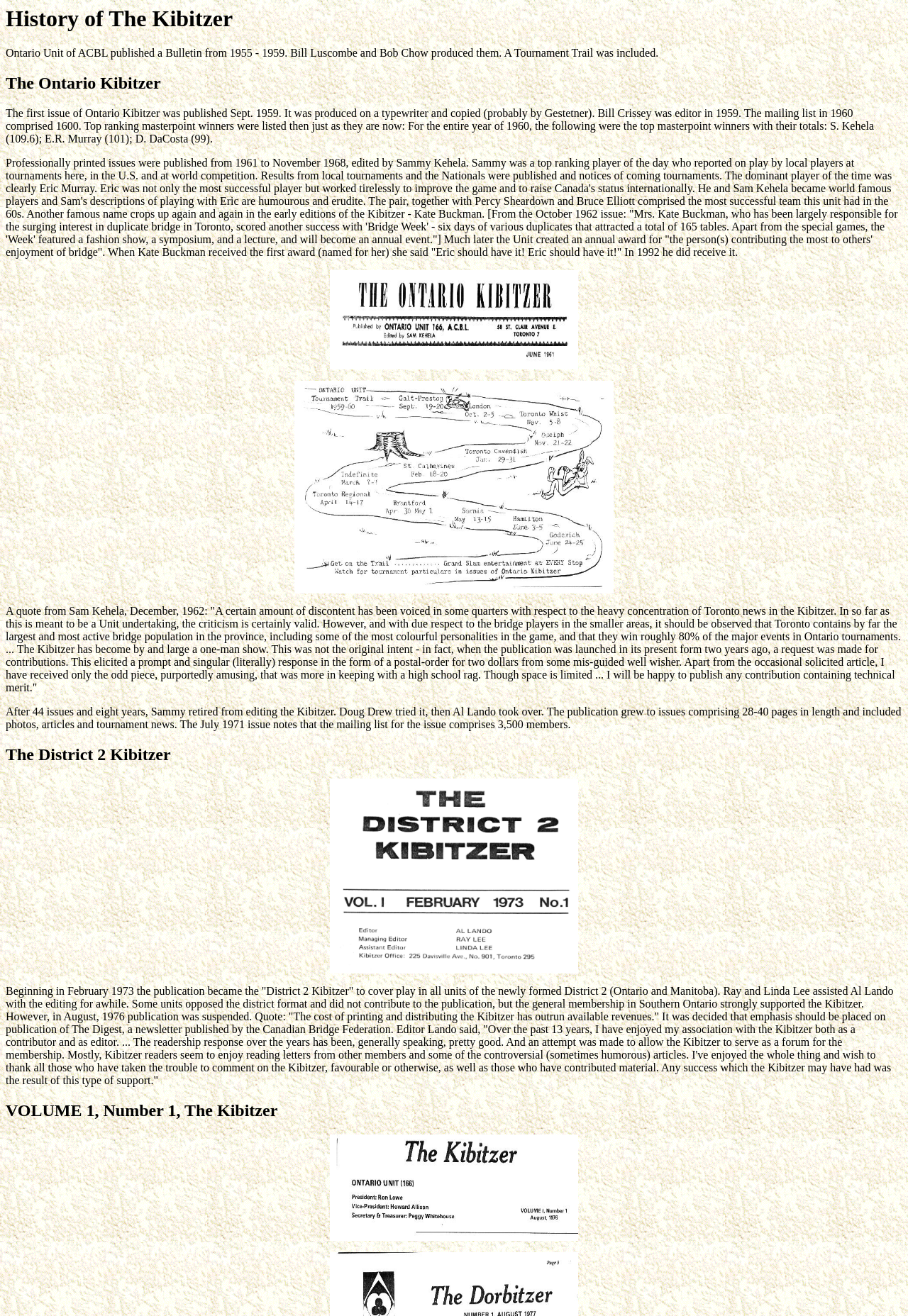What was the percentage of major events in Ontario tournaments won by Toronto players?
Please give a well-detailed answer to the question.

According to the quote from Sam Kehela in December 1962, '...they win roughly 80% of the major events in Ontario tournaments....', the answer is 80%.